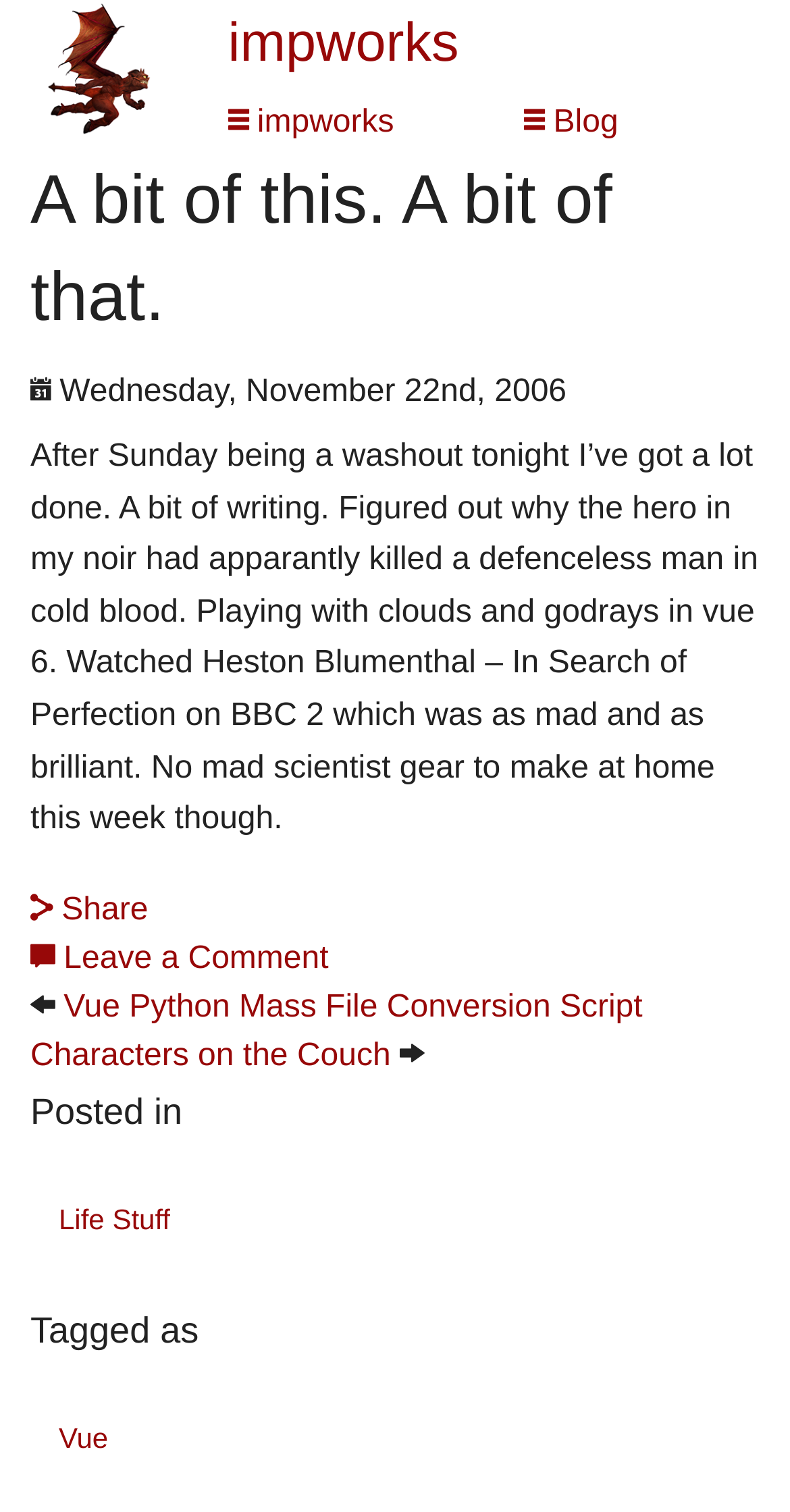Calculate the bounding box coordinates for the UI element based on the following description: "Life Stuff". Ensure the coordinates are four float numbers between 0 and 1, i.e., [left, top, right, bottom].

[0.038, 0.782, 0.962, 0.831]